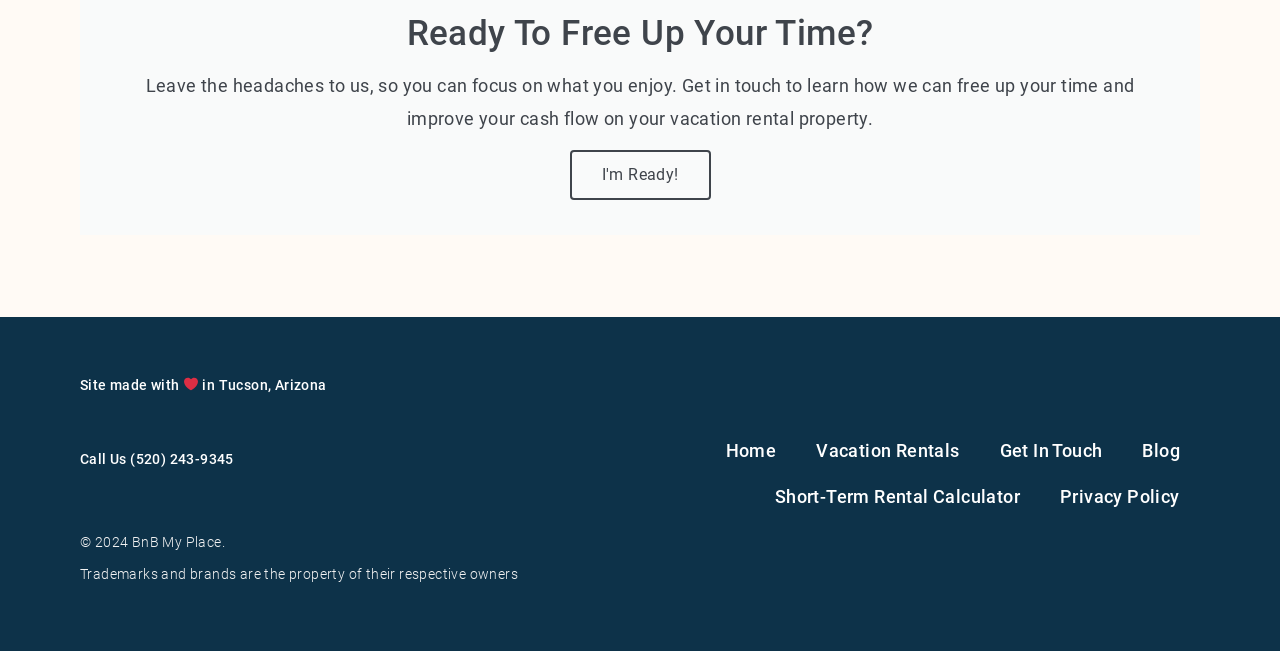Determine the bounding box coordinates of the UI element that matches the following description: "I'm Ready!". The coordinates should be four float numbers between 0 and 1 in the format [left, top, right, bottom].

[0.445, 0.231, 0.555, 0.308]